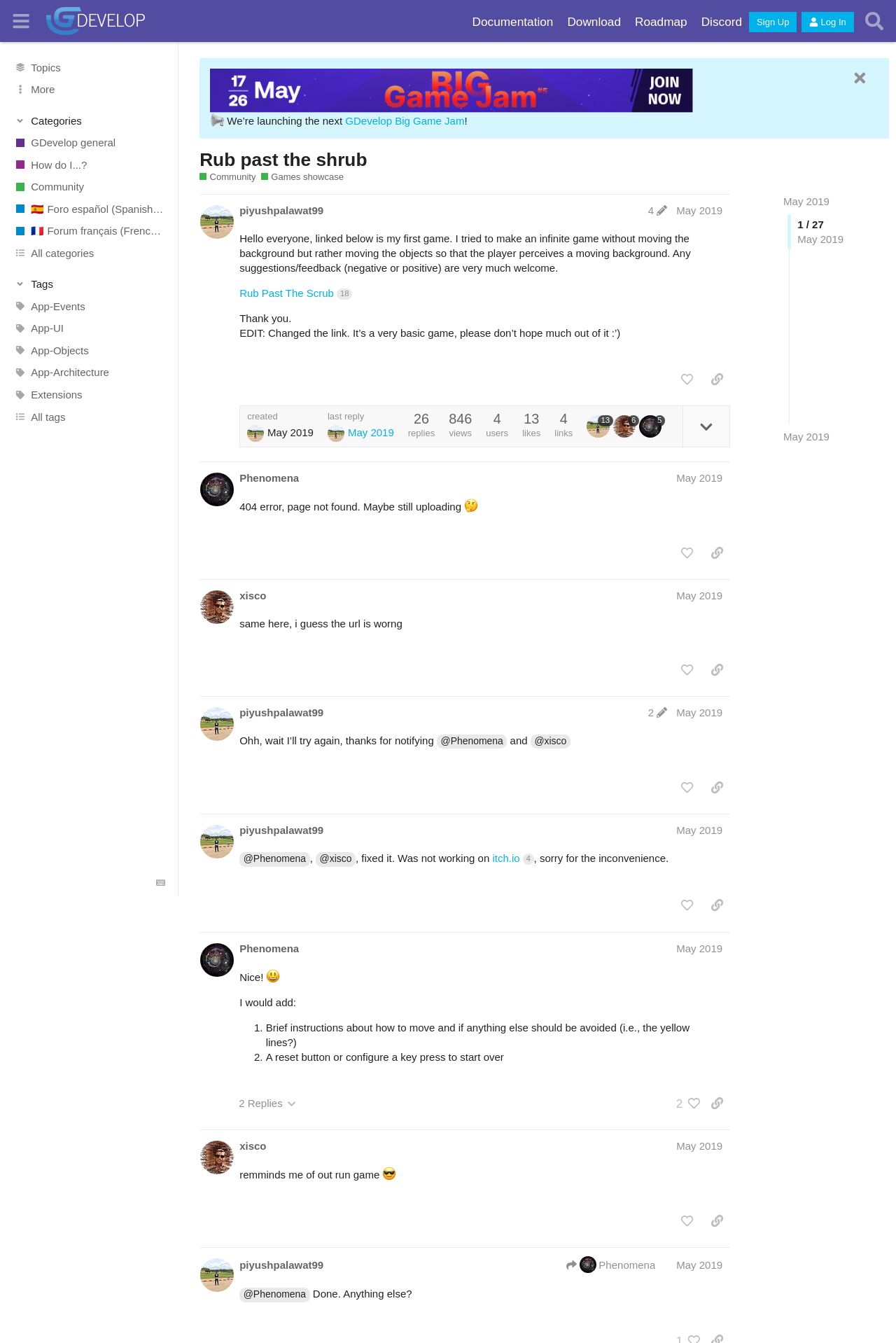What is the username of the person who posted this topic?
Refer to the screenshot and answer in one word or phrase.

piyushpalawat99